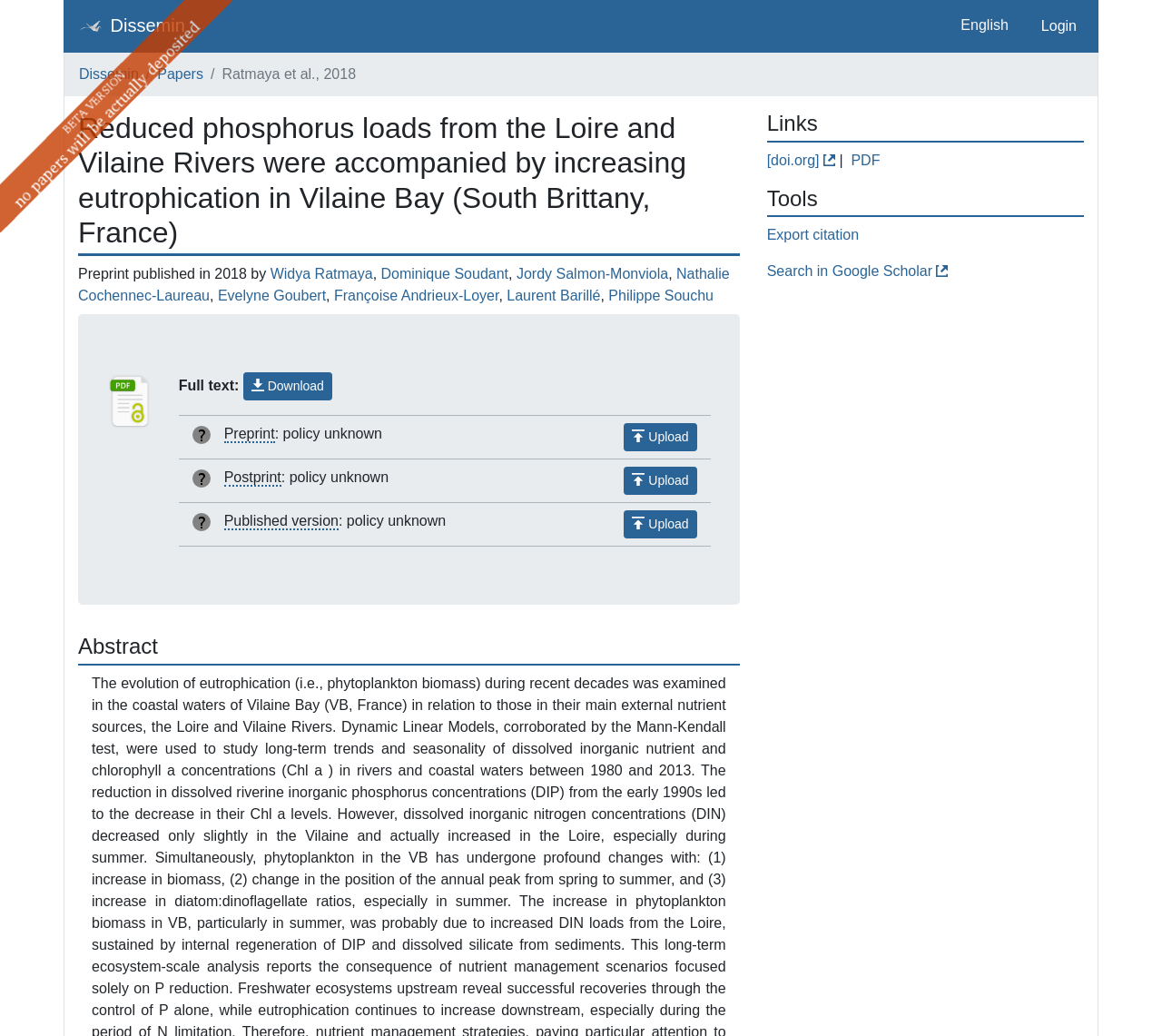Specify the bounding box coordinates of the region I need to click to perform the following instruction: "Learn about Classical Music Daily". The coordinates must be four float numbers in the range of 0 to 1, i.e., [left, top, right, bottom].

None